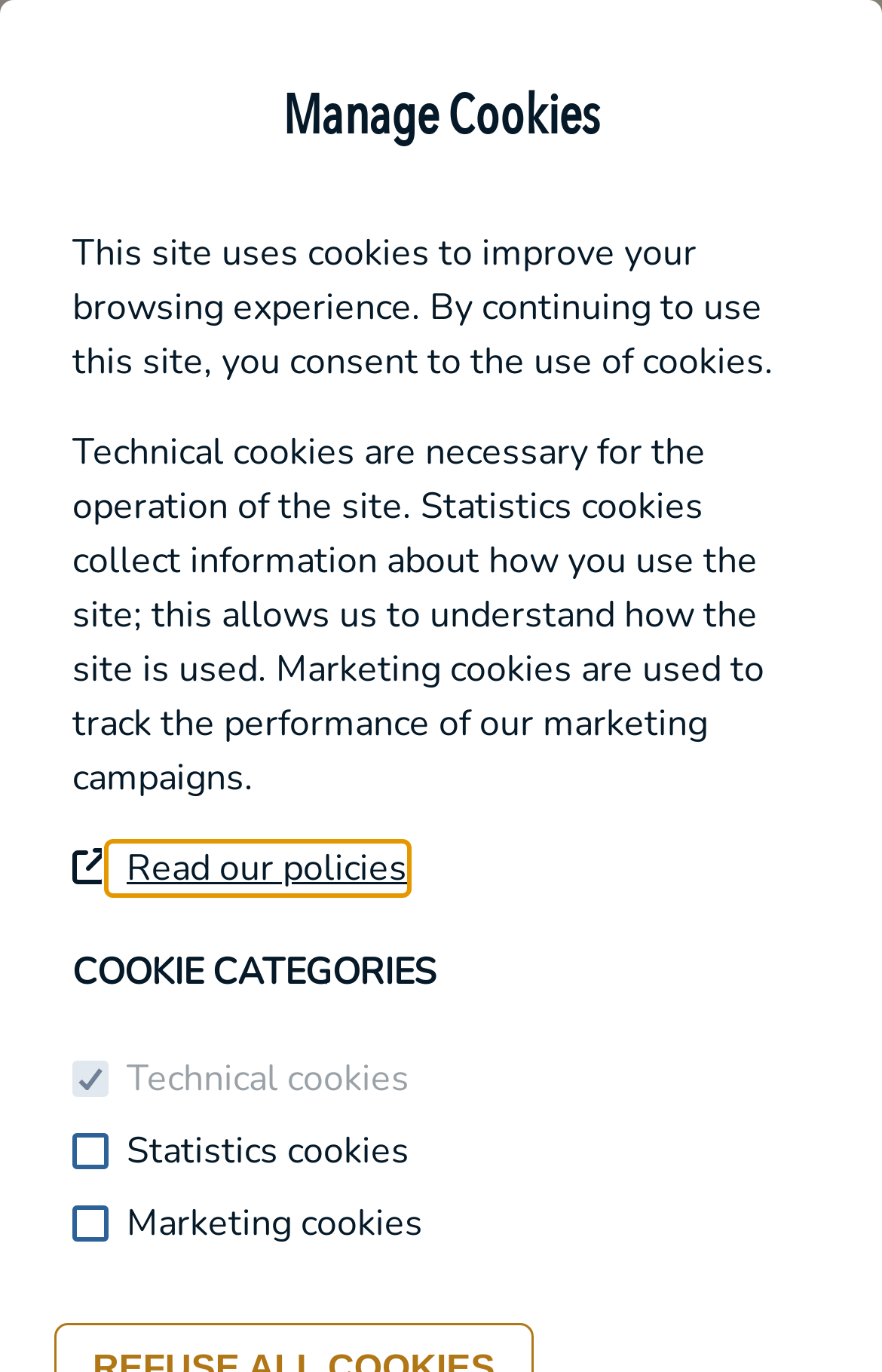Answer the question with a brief word or phrase:
Are marketing cookies enabled by default?

No